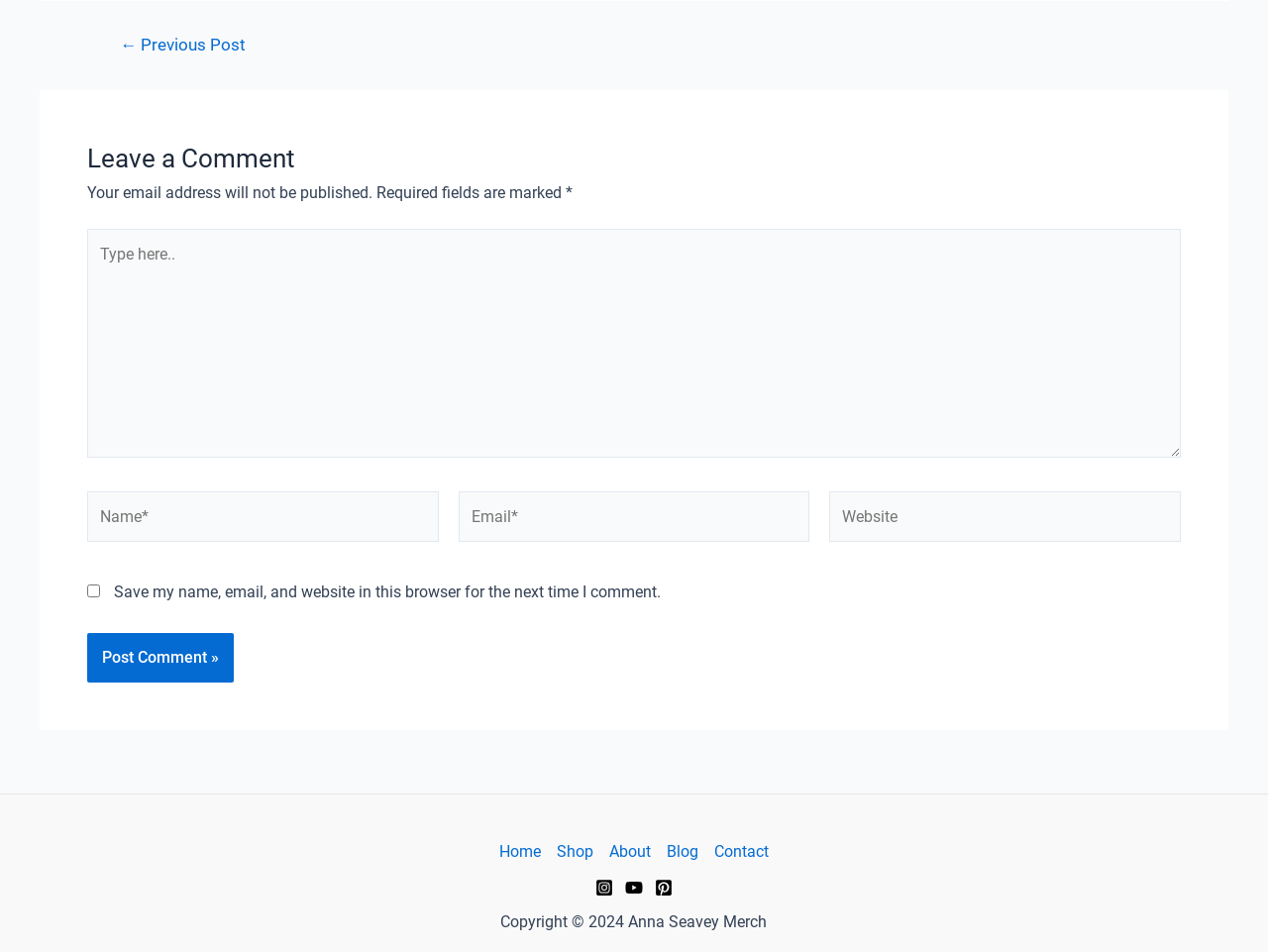What is the purpose of the checkbox?
Look at the screenshot and give a one-word or phrase answer.

Save comment info